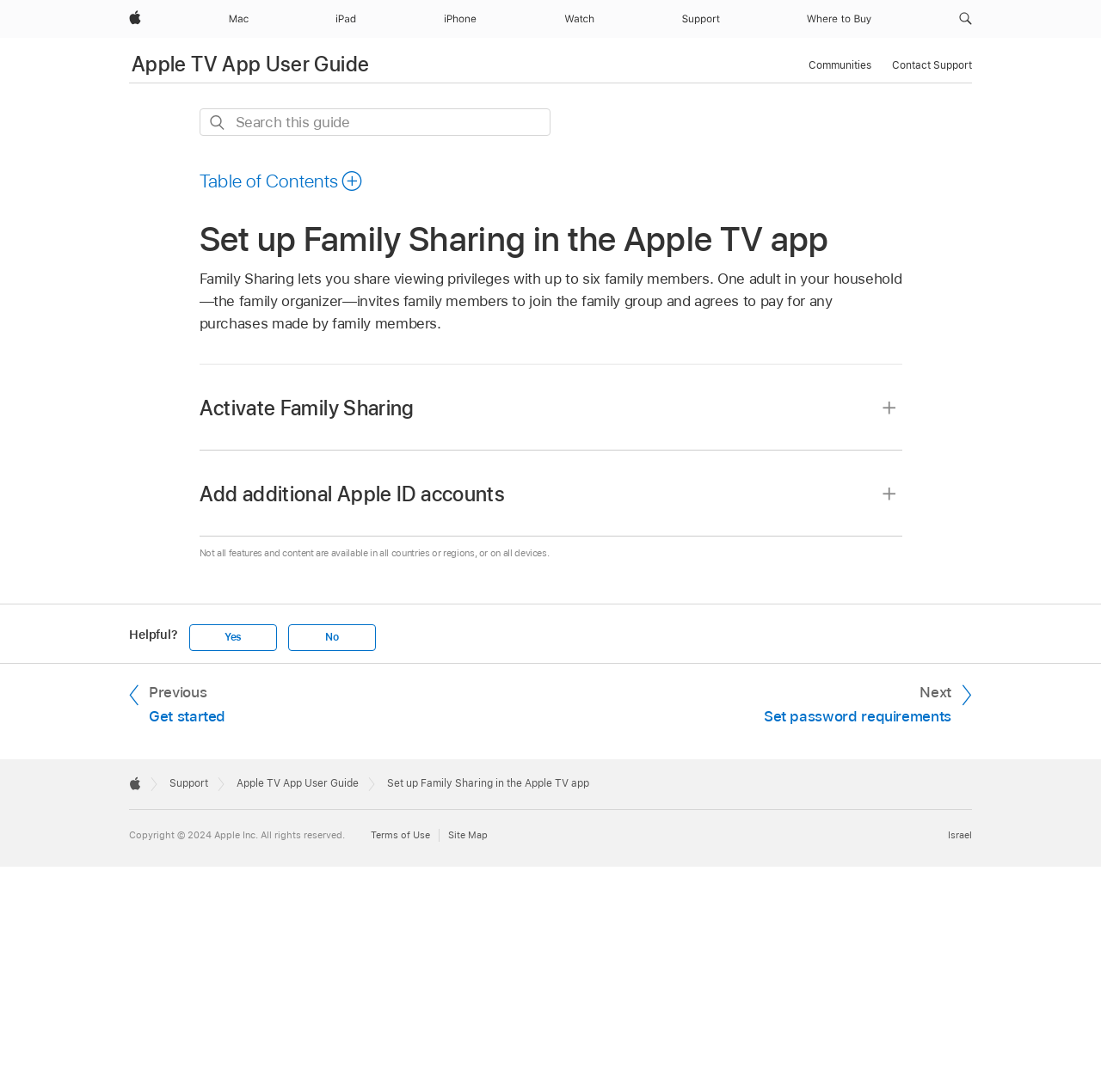Identify the bounding box coordinates for the region to click in order to carry out this instruction: "Click Yes". Provide the coordinates using four float numbers between 0 and 1, formatted as [left, top, right, bottom].

[0.172, 0.572, 0.251, 0.596]